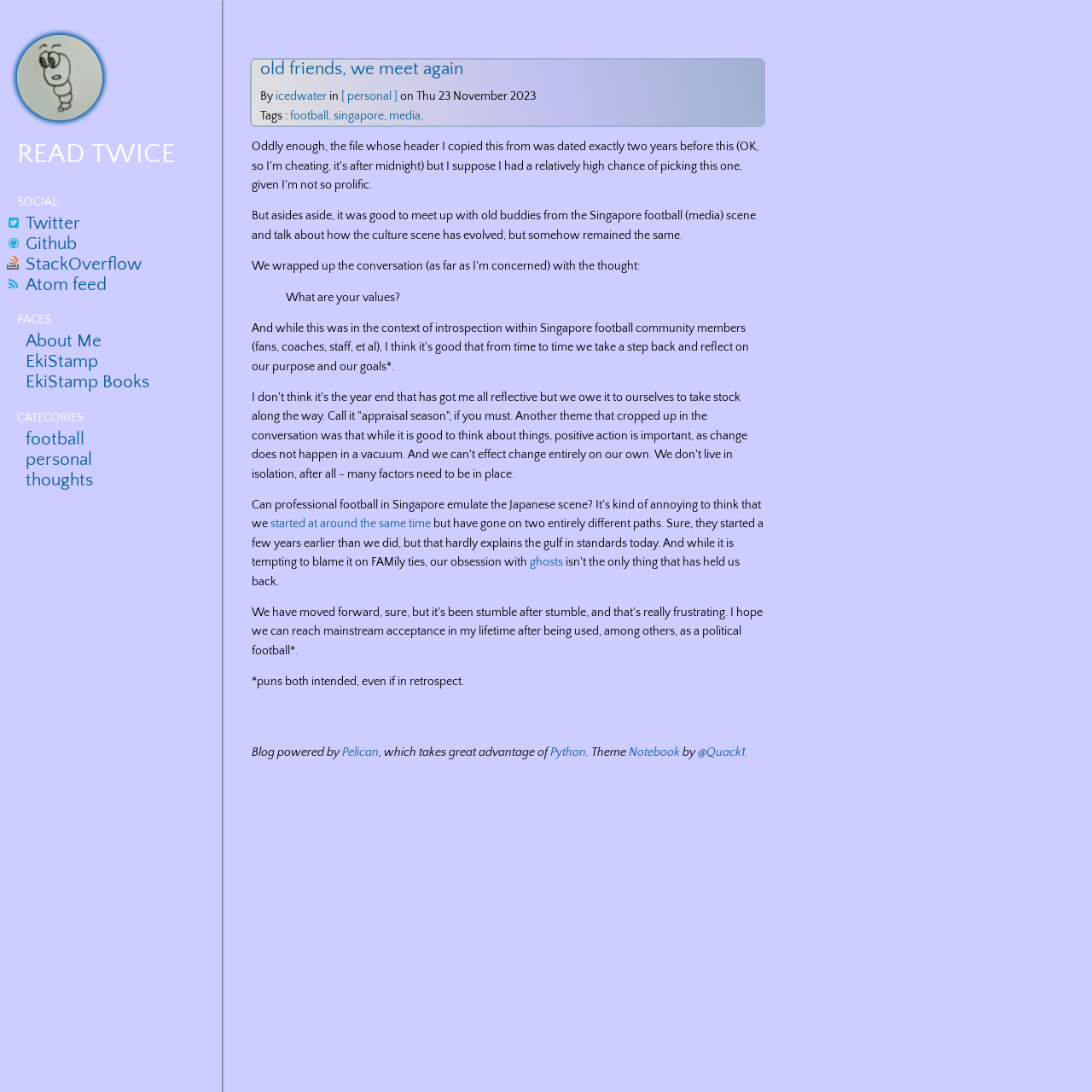Extract the bounding box of the UI element described as: "imports".

None